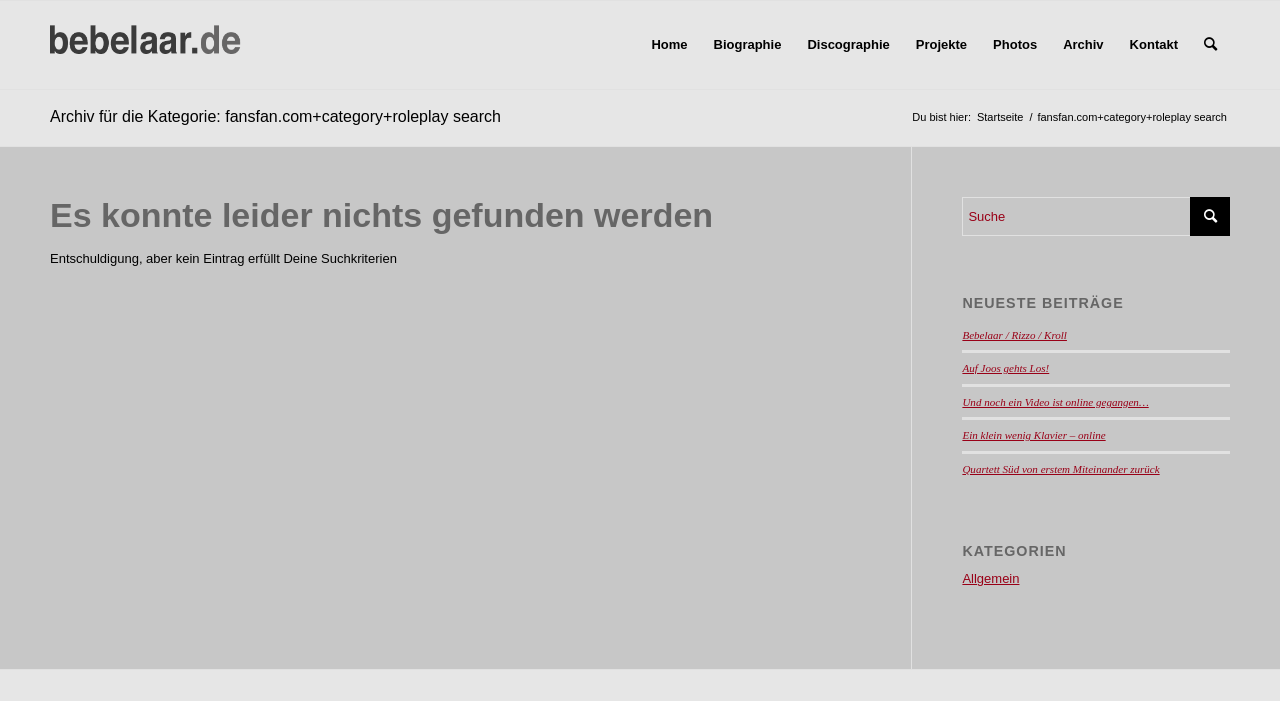Locate the UI element described as follows: "News". Return the bounding box coordinates as four float numbers between 0 and 1 in the order [left, top, right, bottom].

None